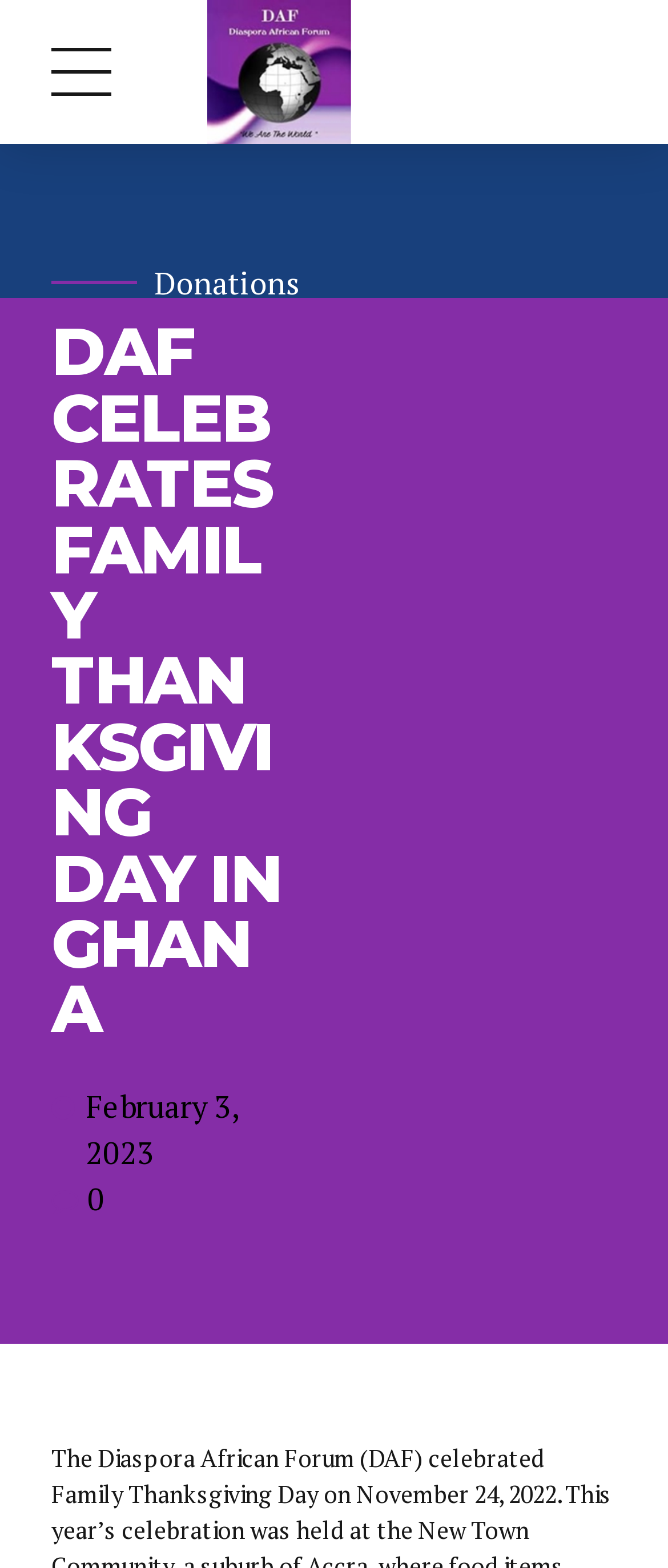Is there an image on the page?
Look at the image and answer the question with a single word or phrase.

Yes